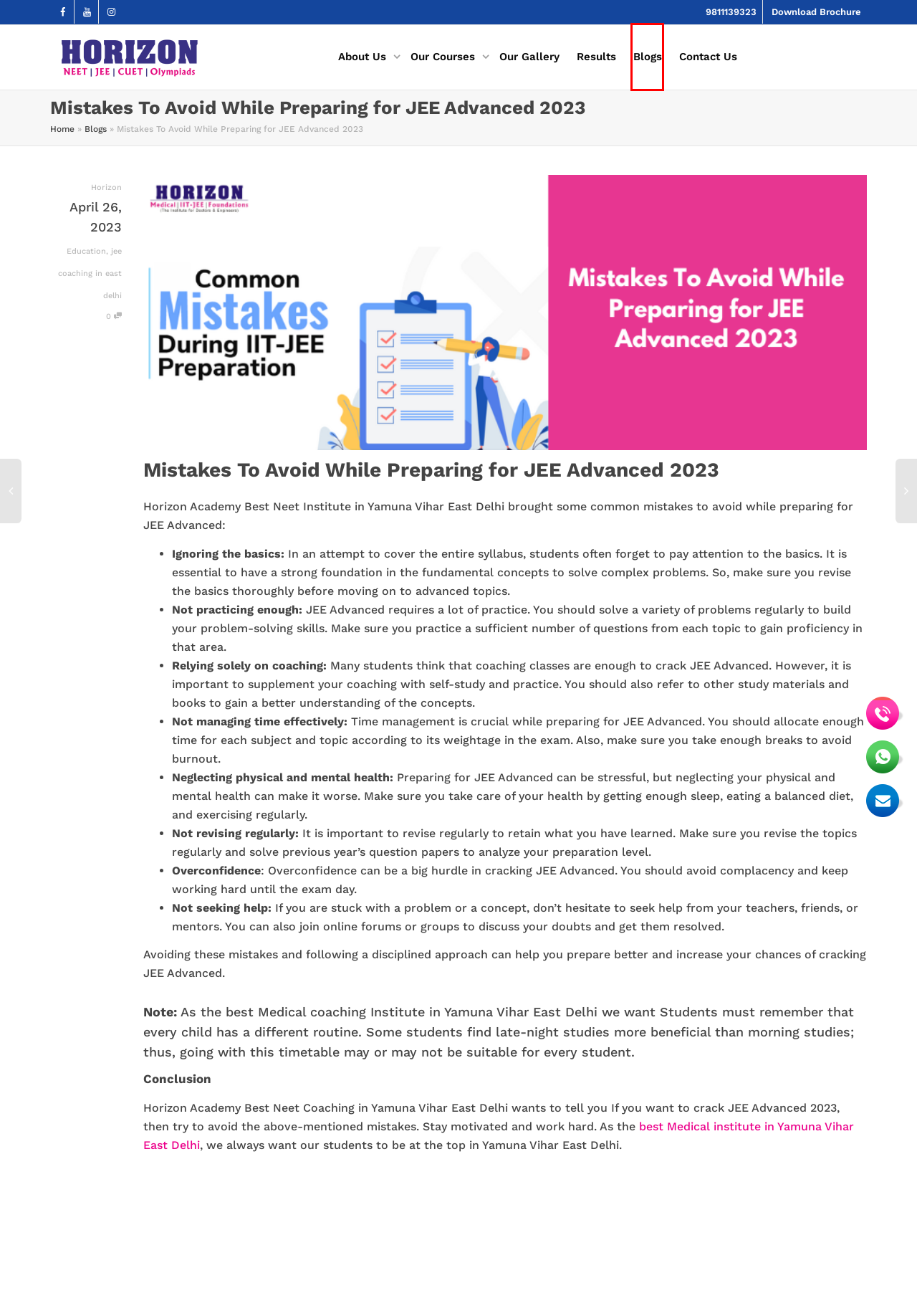You are given a screenshot of a webpage with a red rectangle bounding box around an element. Choose the best webpage description that matches the page after clicking the element in the bounding box. Here are the candidates:
A. Contact Us- Horizon Academy - Best NEET IIT Coaching Institute in Delhi
B. jee coaching in east delhi Archives - Horizon Academy
C. Horizon, Author at Horizon Academy
D. Download Brochure - Horizon academy
E. Blogs- Horizon Academy
F. Education Archives - Horizon Academy
G. Our Gallery- Horizon Academy
H. Horizon Academy - NEET & IIT Coaching Institute in Yamuna Vihar

E